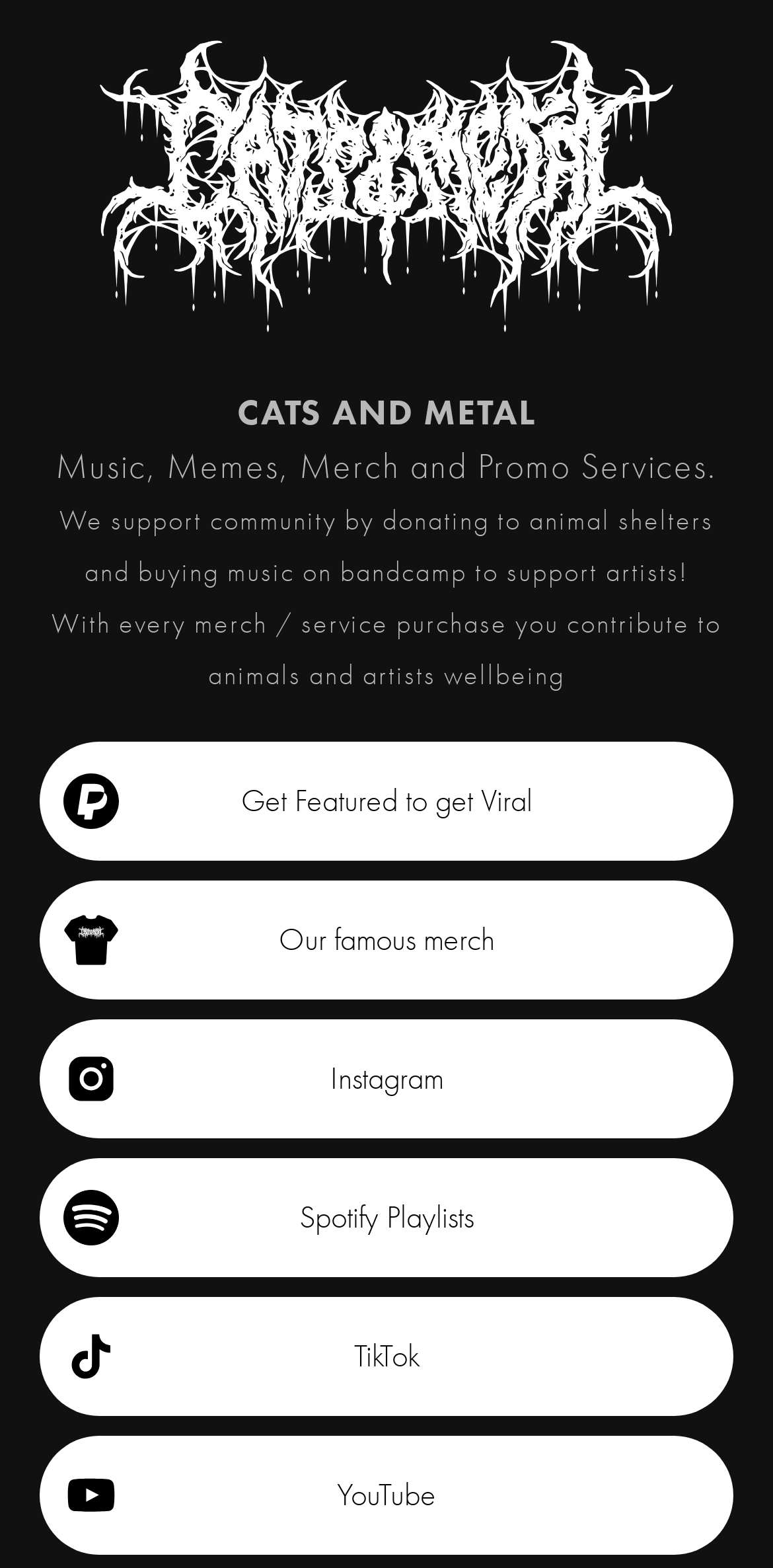What is the benefit of purchasing merchandise or services on this website?
Please answer the question with as much detail and depth as you can.

According to the text 'With every merch / service purchase you contribute to animals and artists wellbeing', purchasing merchandise or services on this website contributes to the wellbeing of artists and animal shelters.